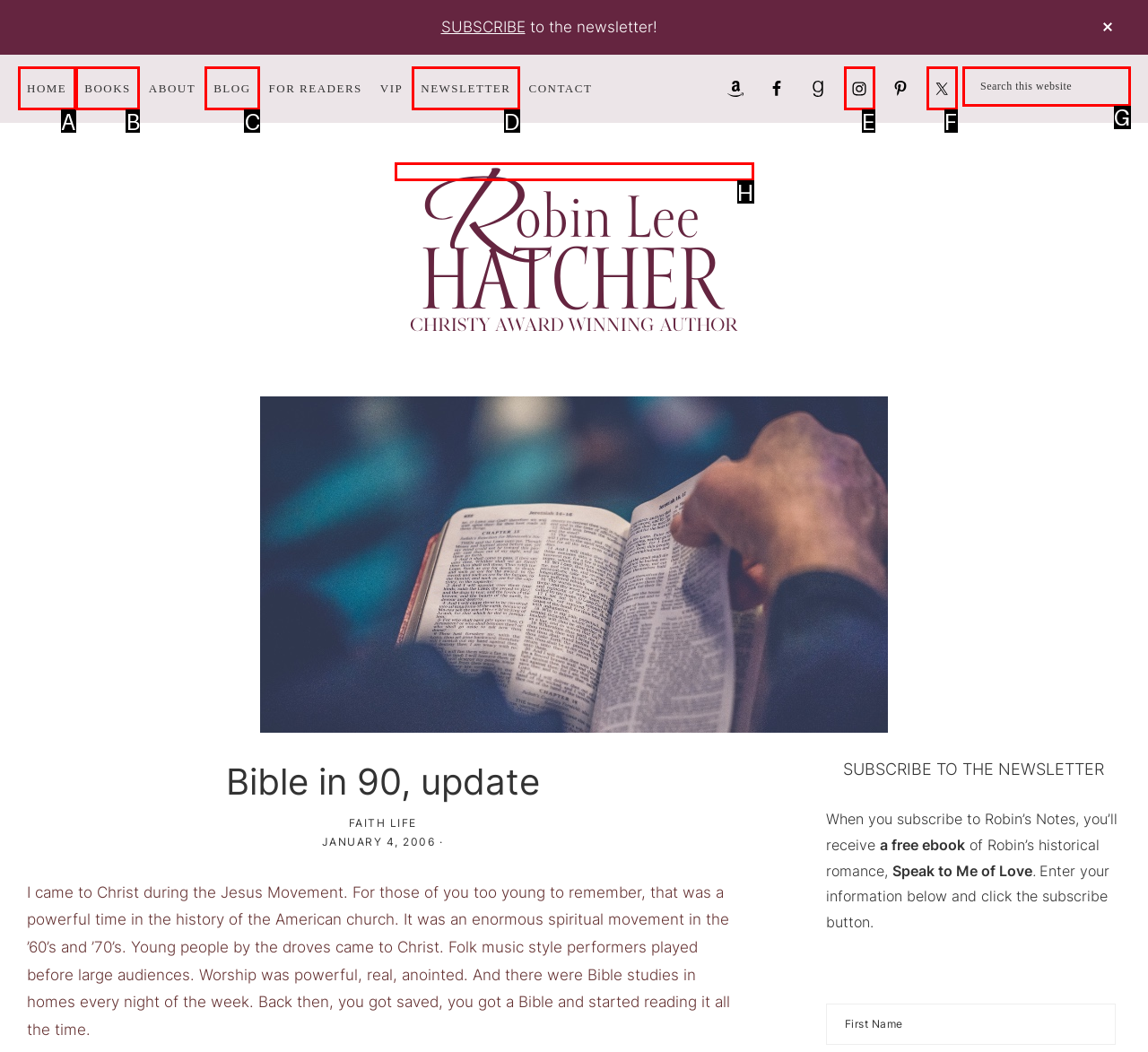Please select the letter of the HTML element that fits the description: name="yourname" placeholder="Your name *". Answer with the option's letter directly.

None